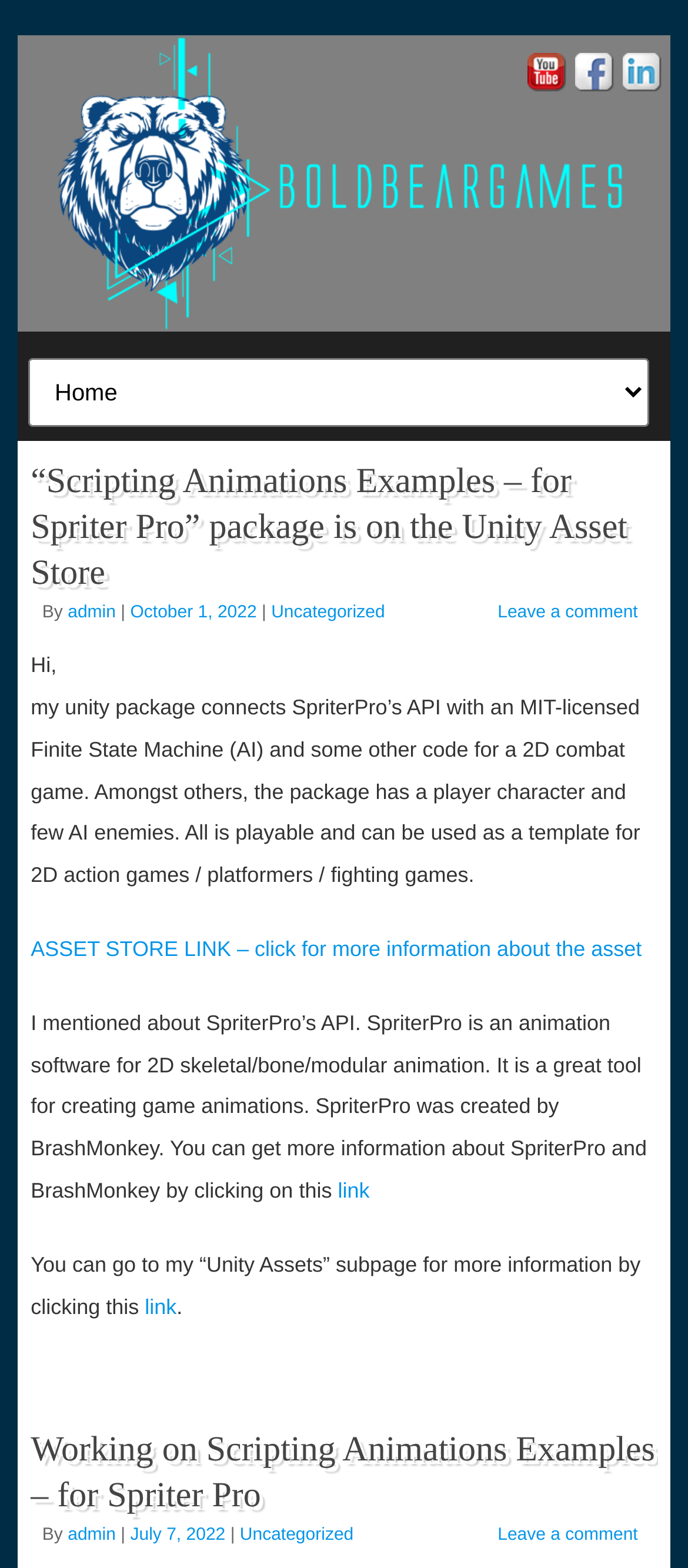What type of studio is Bold Bear Games?
Use the information from the screenshot to give a comprehensive response to the question.

Based on the webpage's meta description and the content of the webpage, it can be inferred that Bold Bear Games is a games development studio, which is a type of studio that develops games.